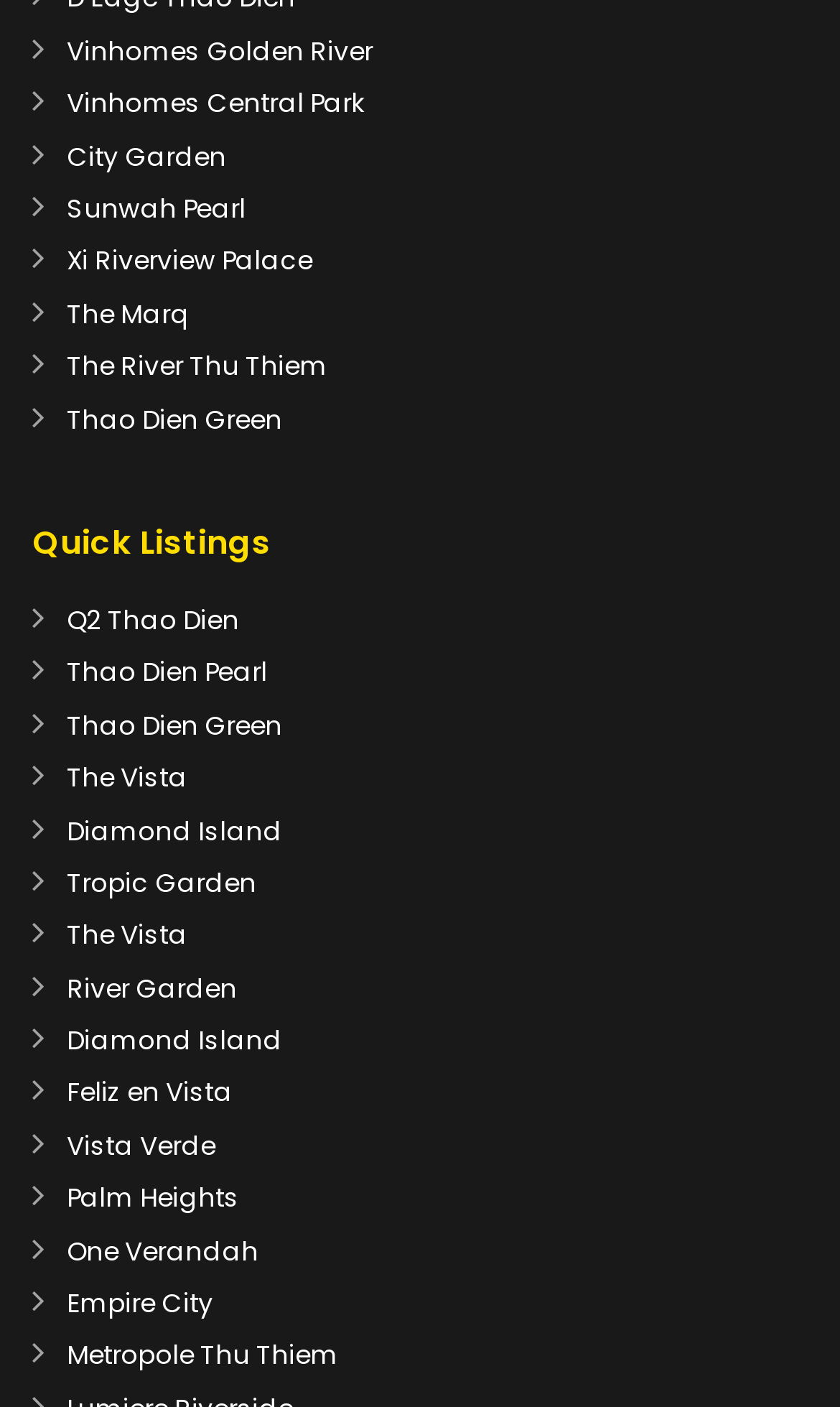Please identify the bounding box coordinates of the element I should click to complete this instruction: 'Learn about Metropole Thu Thiem'. The coordinates should be given as four float numbers between 0 and 1, like this: [left, top, right, bottom].

[0.079, 0.95, 0.403, 0.976]